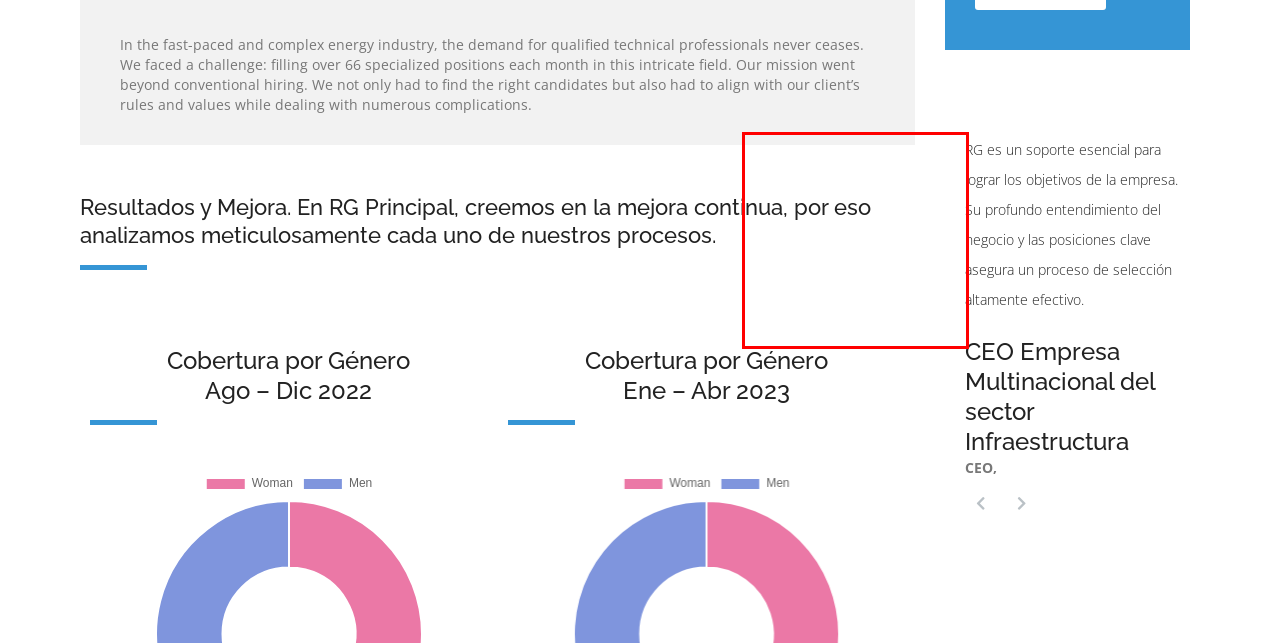Given the screenshot of the webpage, identify the red bounding box, and recognize the text content inside that red bounding box.

RG es un aliado clave para mi negocio, con un enfoque de socio en lugar de proveedor. Construyen relaciones sólidas y comparten información valiosa sobre el mercado, enriqueciendo nuestra colaboración.